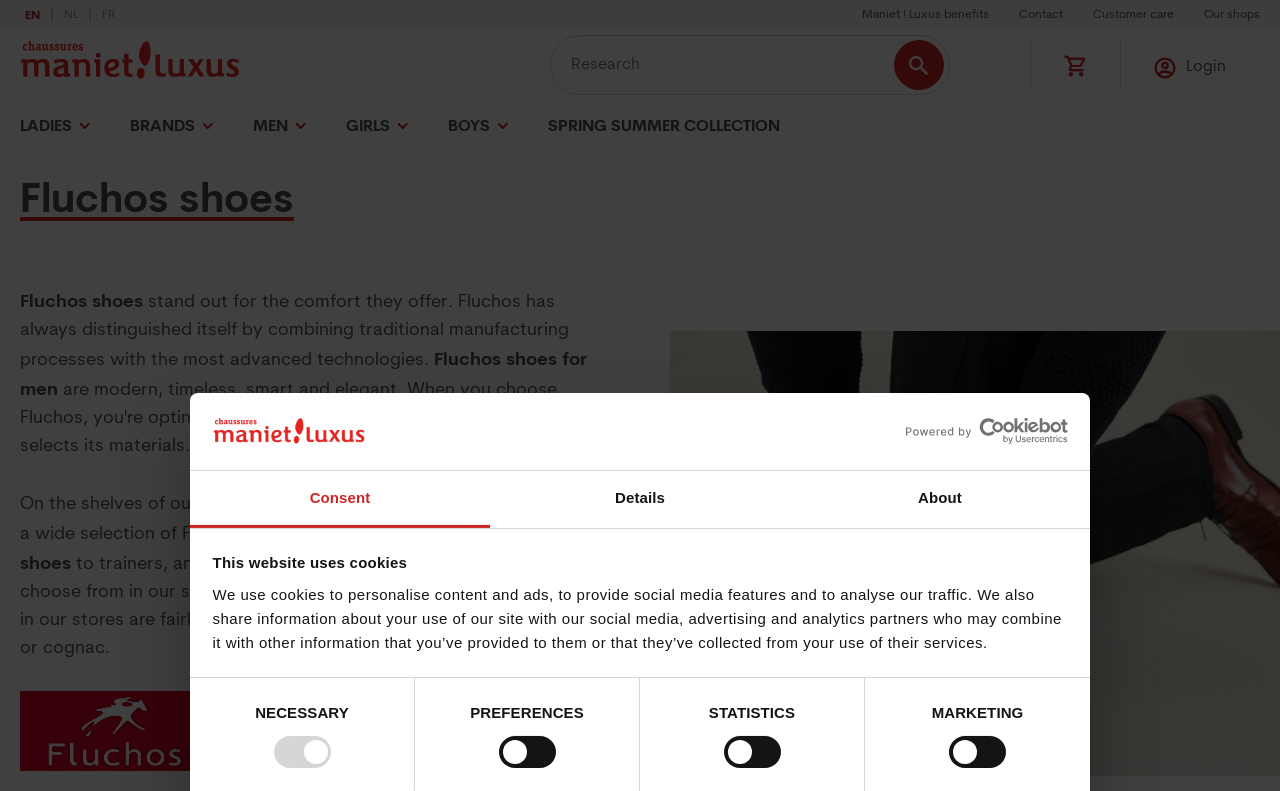Utilize the details in the image to thoroughly answer the following question: How many languages are available on the website?

The language options can be found in the navigation section labeled as 'languages' which has links to 'EN', 'NL', and 'FR', indicating that the website is available in at least three languages.